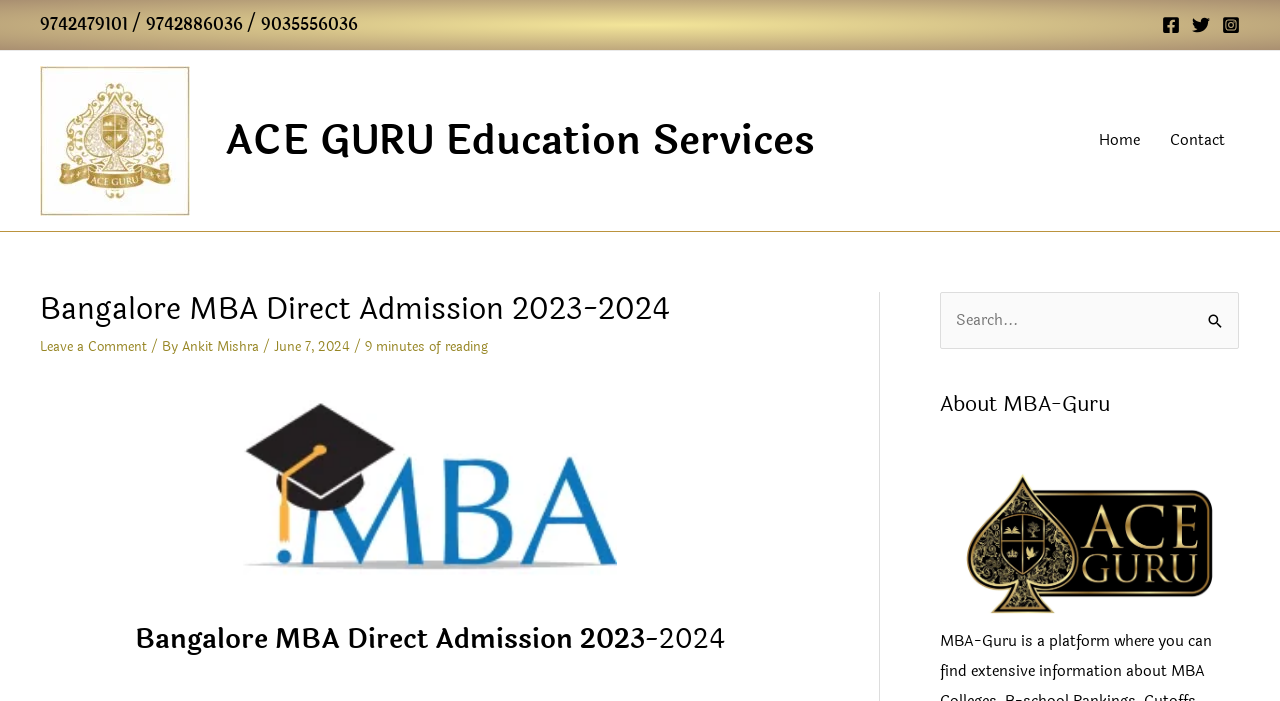How many social media links are present at the top of the webpage?
Based on the screenshot, answer the question with a single word or phrase.

3